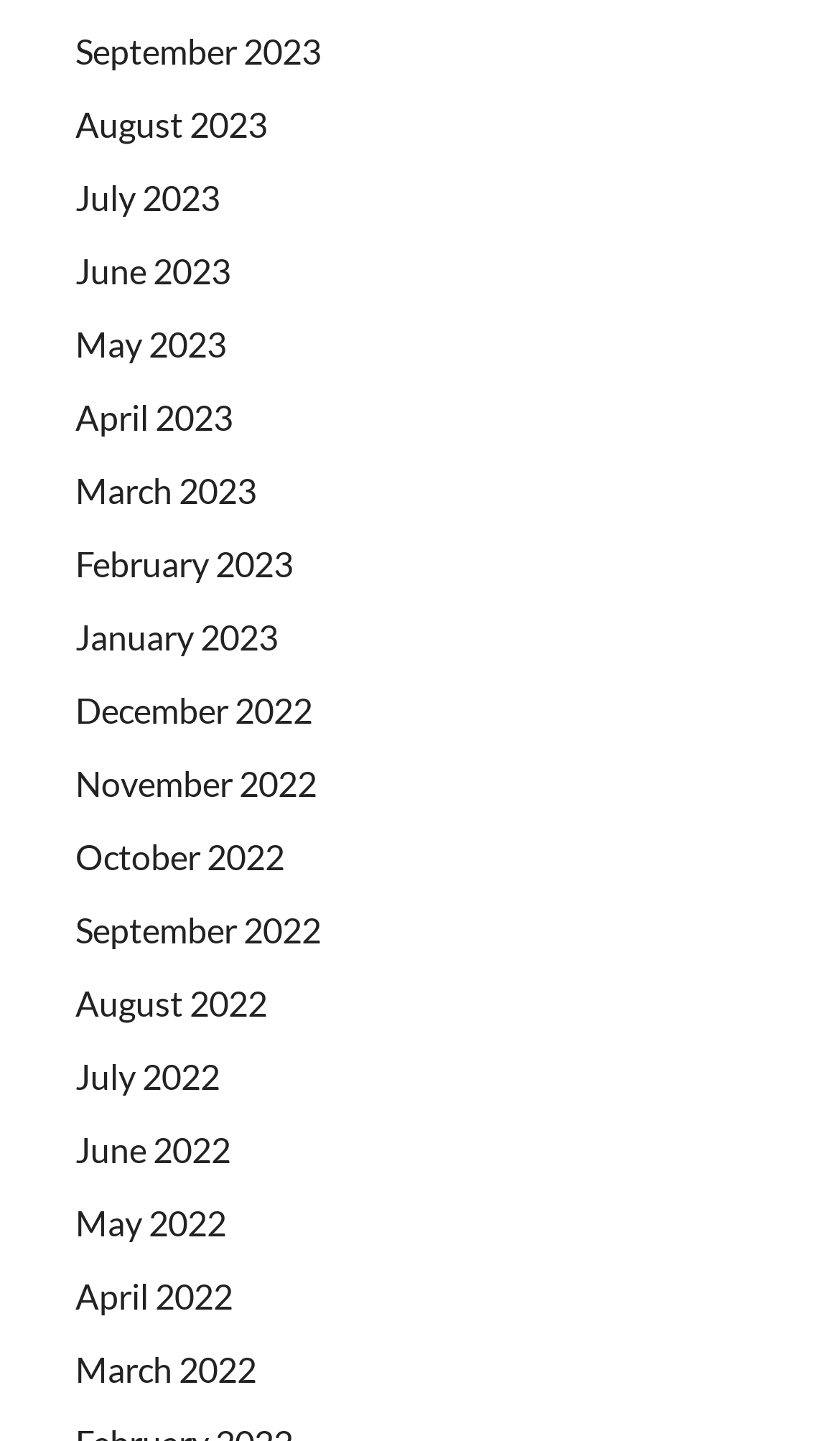What is the most recent month listed?
Examine the image and provide an in-depth answer to the question.

By examining the list of links, I can see that the most recent month listed is September 2023, which is the first link in the list.